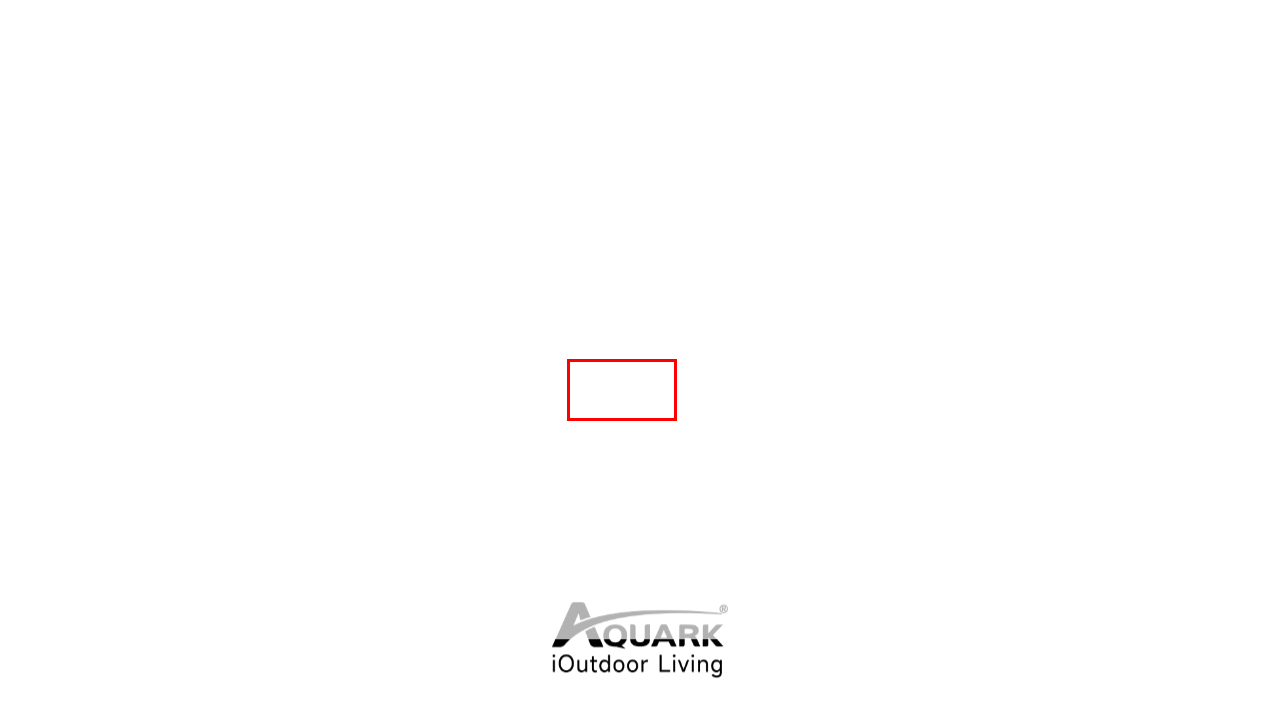Analyze the screenshot of a webpage with a red bounding box and select the webpage description that most accurately describes the new page resulting from clicking the element inside the red box. Here are the candidates:
A. BE OUR PARTNER - Aquark
B. News - Aquark
C. Aquark's Hot-Sale Inverter Pool Heat Pumps in 2021 - Aquark
D. Be Pool Heat Pump Distributor | Aquark
E. All Products For Inverter Pool Heat Pump in Aquark
F. Pad Design, Inverter Pool Heat Pump’s Next Chapter - Aquark
G. Contact - Aquark
H. InverPad® Turbo Technology for Pool Heat Pump | Aquark

E